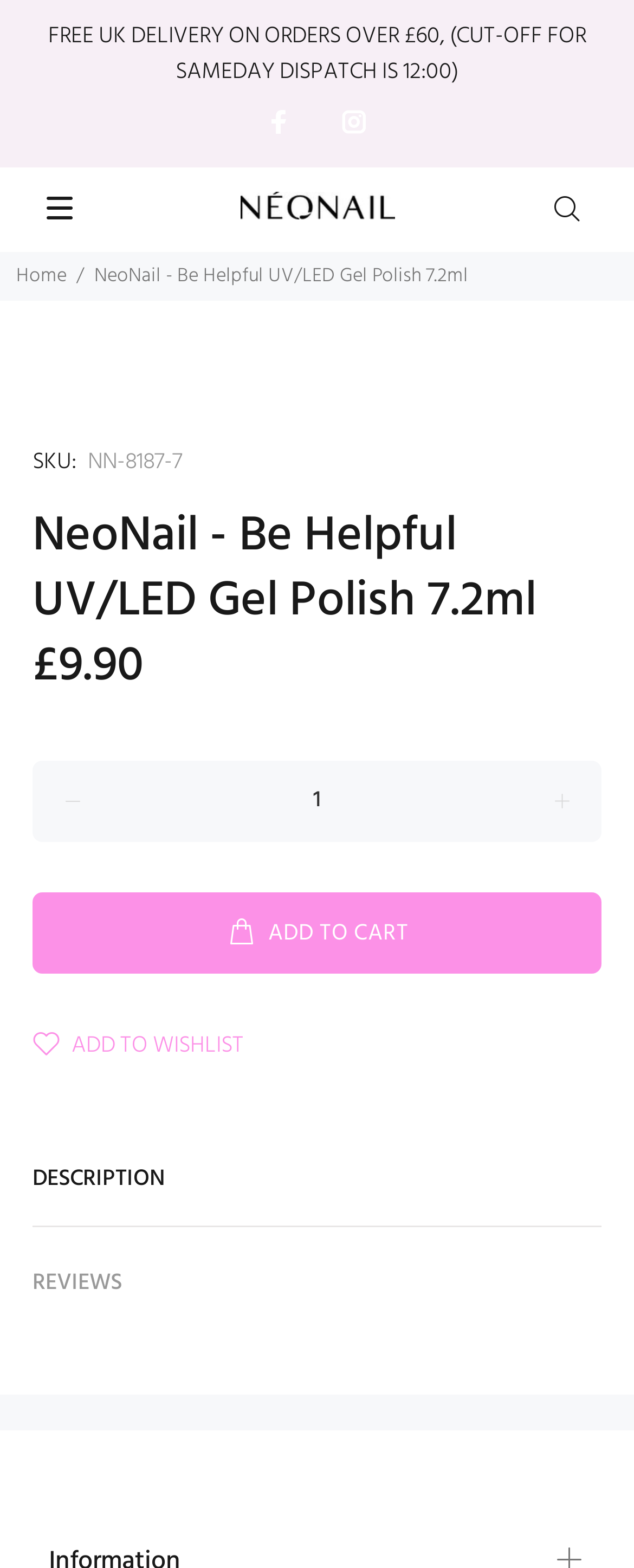What is the minimum order value for free UK delivery?
Please look at the screenshot and answer in one word or a short phrase.

£60